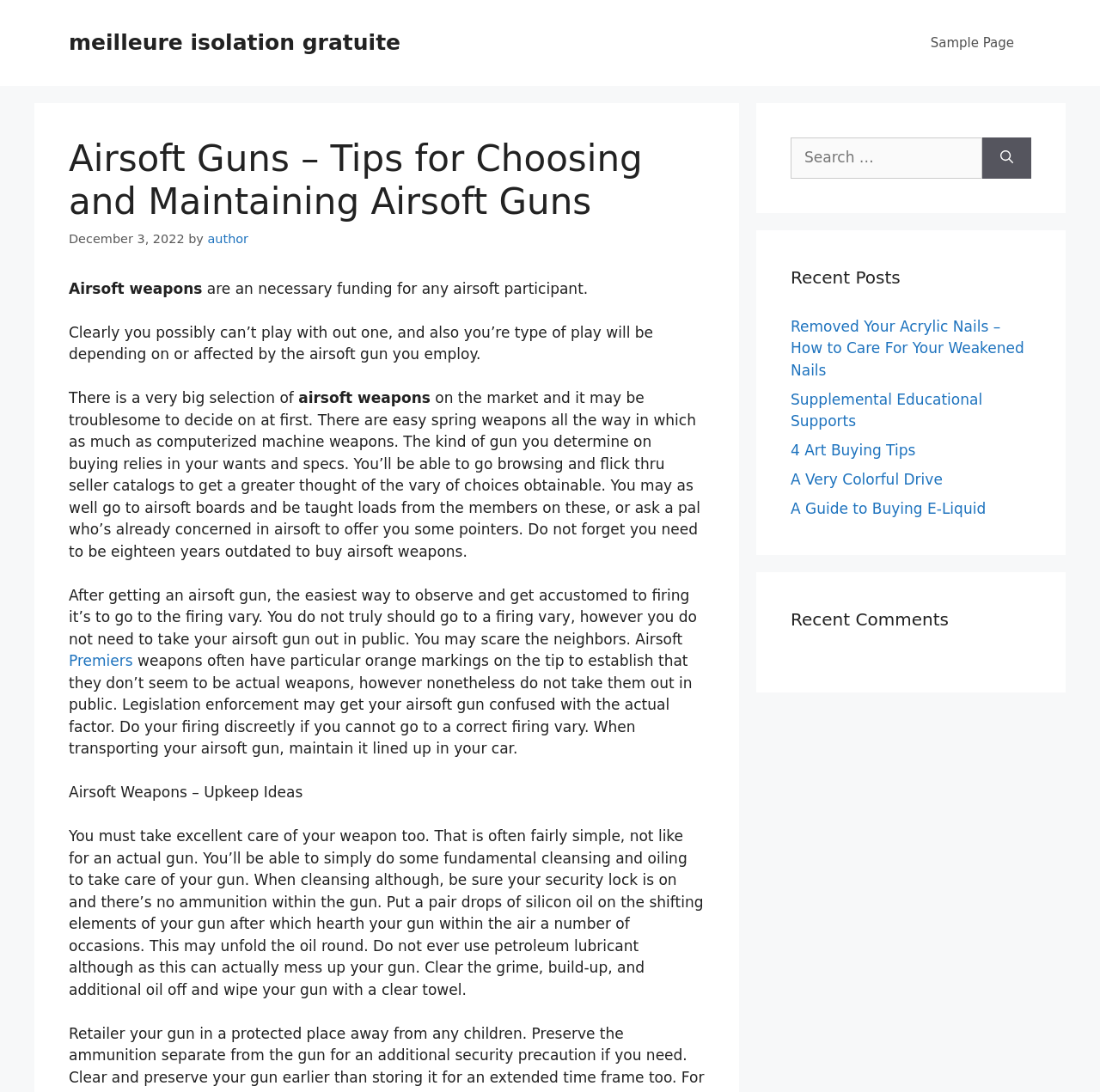Locate the bounding box coordinates of the item that should be clicked to fulfill the instruction: "Visit the 'Sample Page'".

[0.83, 0.016, 0.938, 0.063]